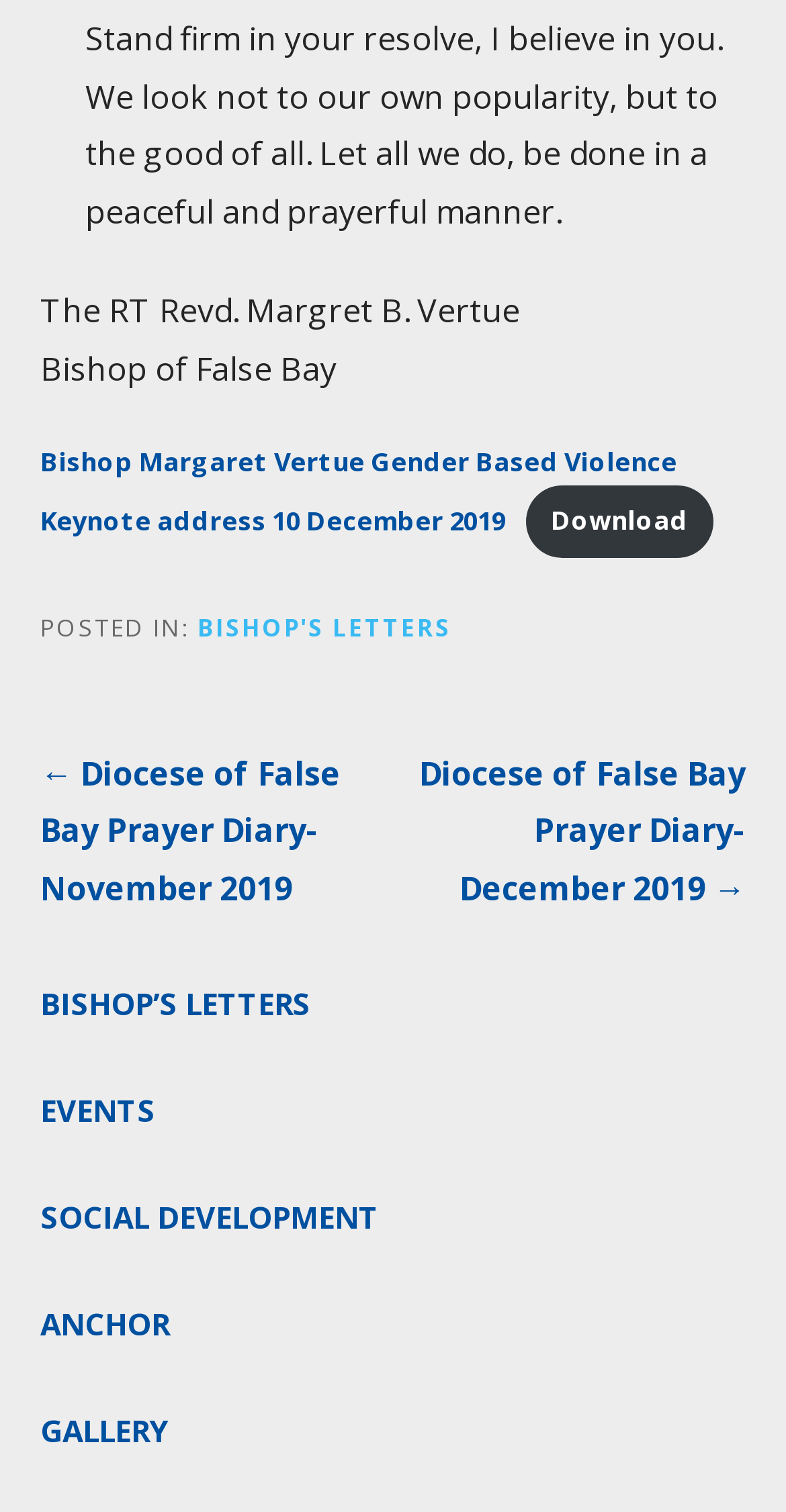What is the navigation menu item above 'BISHOP'S LETTERS'?
Please ensure your answer is as detailed and informative as possible.

The navigation element with the text 'Posts' is located above the link element with the text 'BISHOP'S LETTERS', suggesting that 'Posts' is the navigation menu item above 'BISHOP'S LETTERS'.